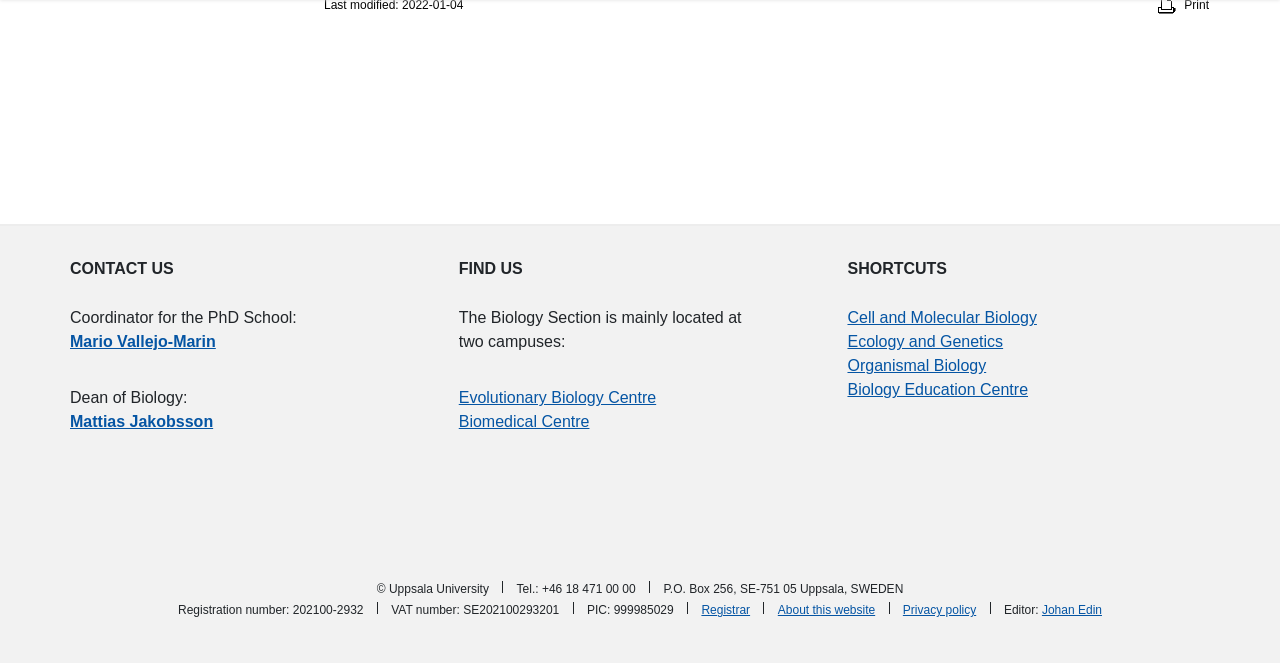Who is the Coordinator for the PhD School?
Craft a detailed and extensive response to the question.

I found the answer by looking at the section 'CONTACT US' where it says 'Coordinator for the PhD School:' followed by a link 'Mario Vallejo-Marin'.